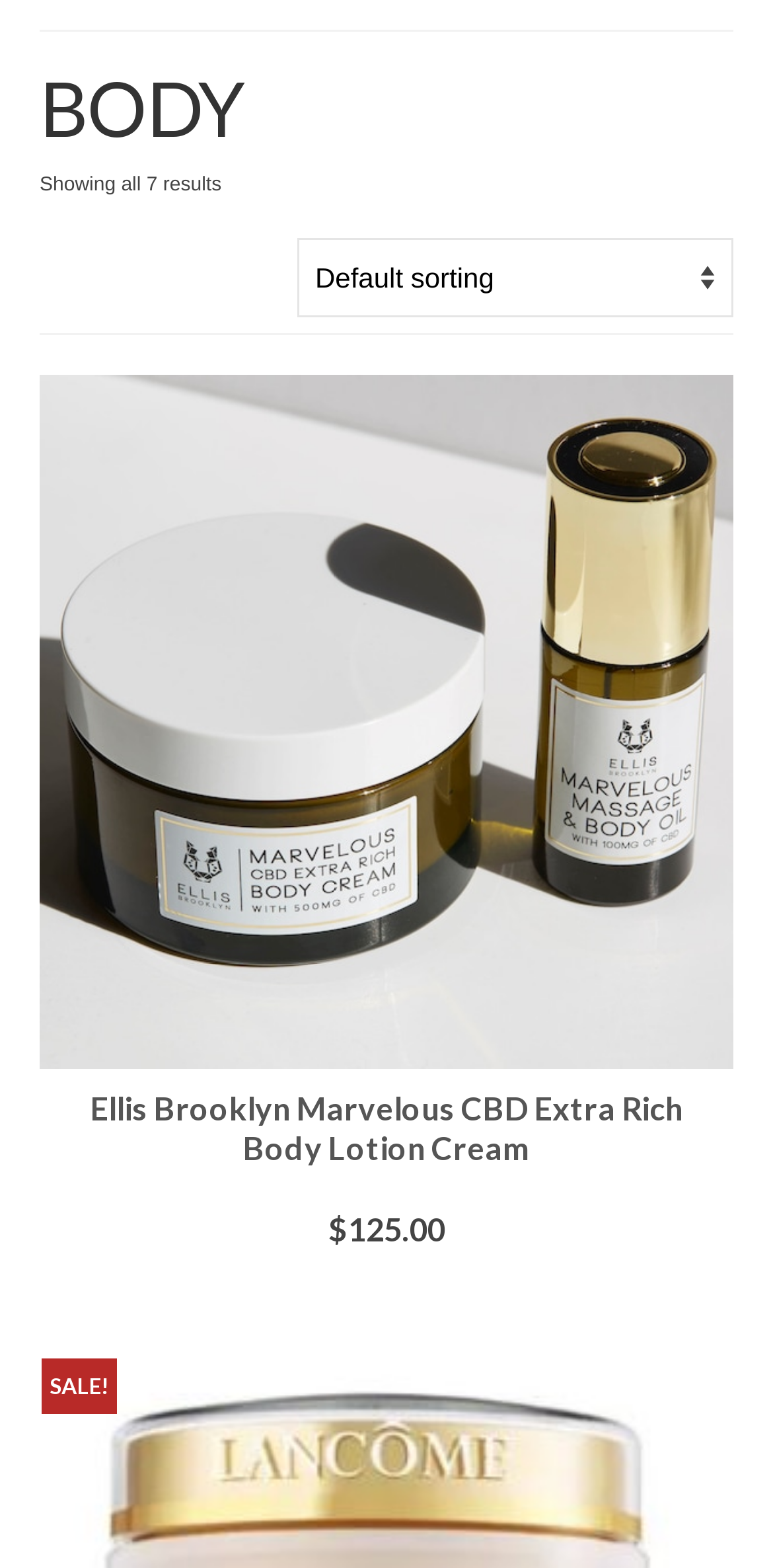Refer to the screenshot and give an in-depth answer to this question: What is the price of Ellis Brooklyn Marvelous CBD Extra Rich Body Lotion Cream?

The price of the product can be found by looking at the StaticText elements '$' and '125.00' which are located near the product name and image.